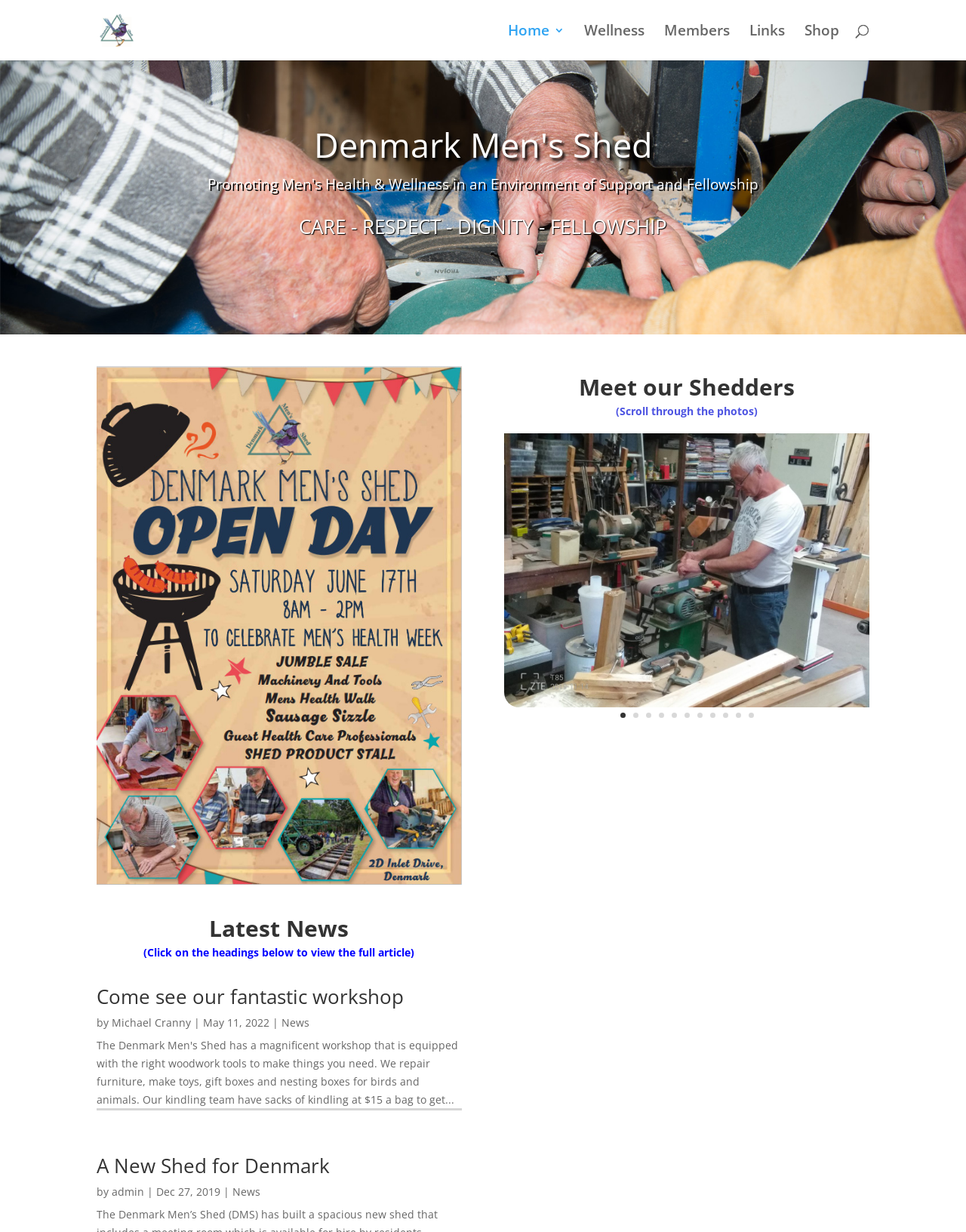What is the title of the latest news article?
From the details in the image, provide a complete and detailed answer to the question.

The title of the latest news article can be found by looking at the headings on the webpage, where it is written as 'Come see our fantastic workshop' with a link to the full article.